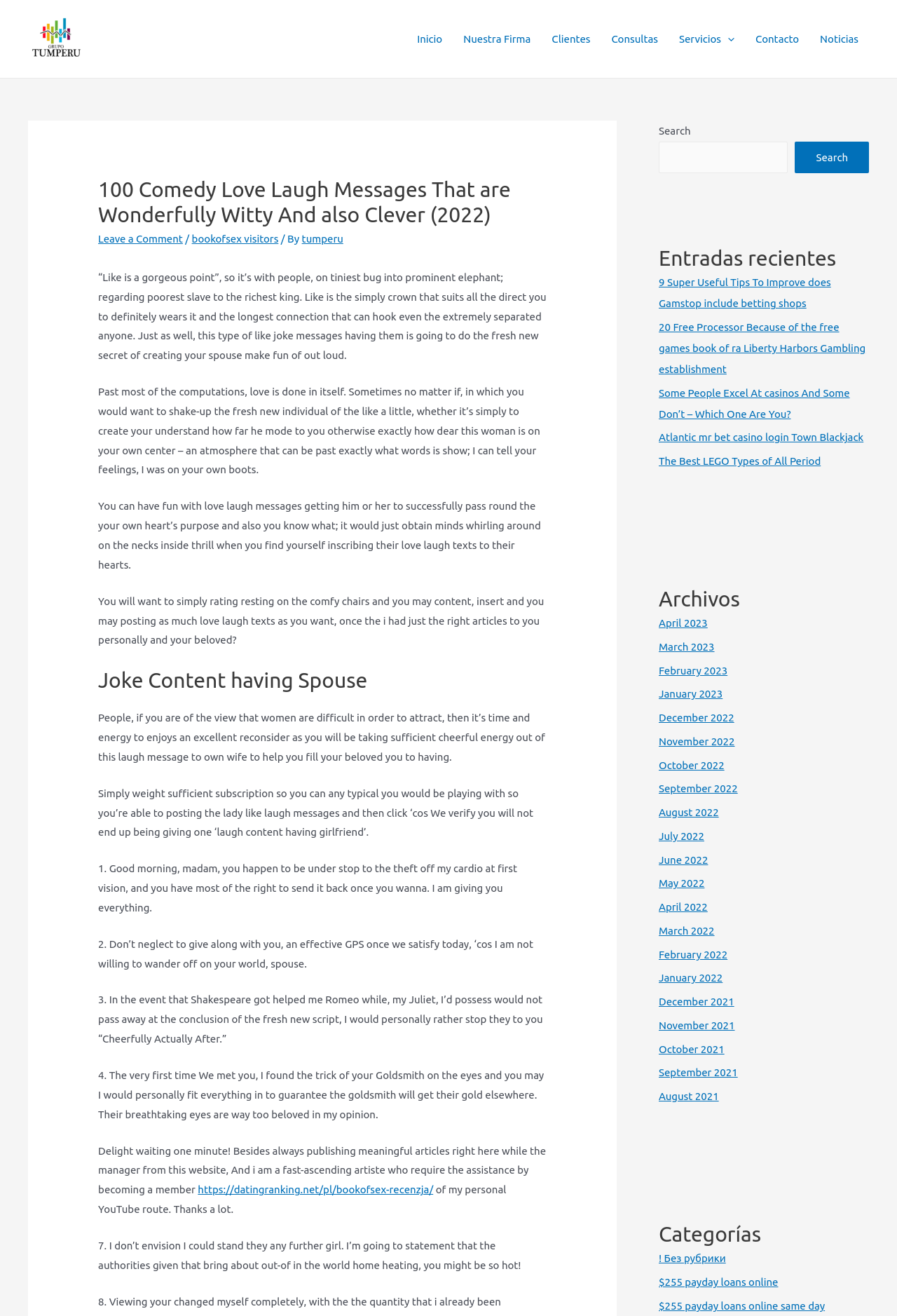Locate the bounding box coordinates of the area where you should click to accomplish the instruction: "Search for something".

[0.734, 0.108, 0.878, 0.132]